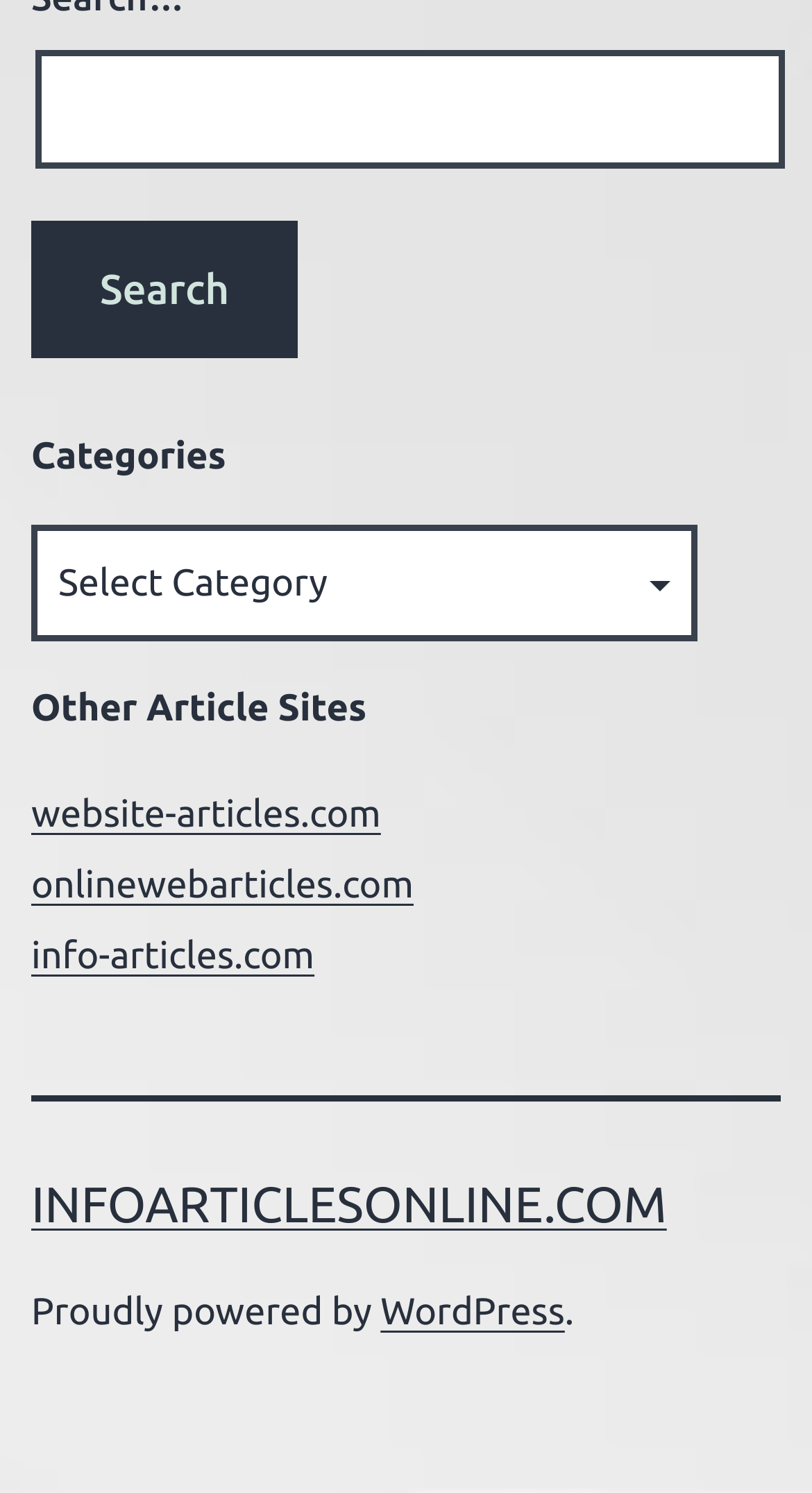Please identify the bounding box coordinates of the element's region that should be clicked to execute the following instruction: "Visit website-articles.com". The bounding box coordinates must be four float numbers between 0 and 1, i.e., [left, top, right, bottom].

[0.038, 0.531, 0.469, 0.559]